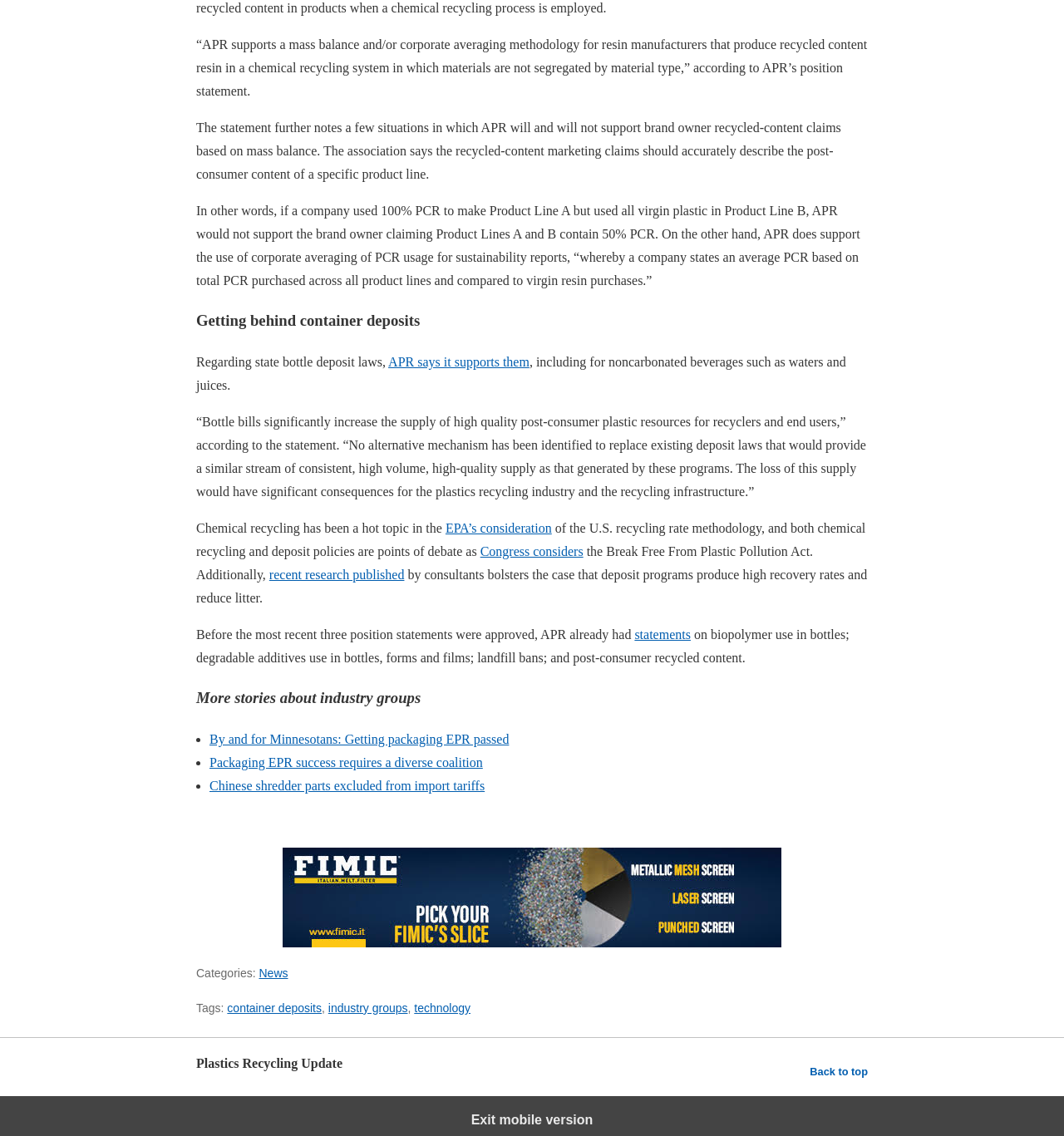Locate the bounding box of the UI element described by: "technology" in the given webpage screenshot.

[0.389, 0.881, 0.442, 0.893]